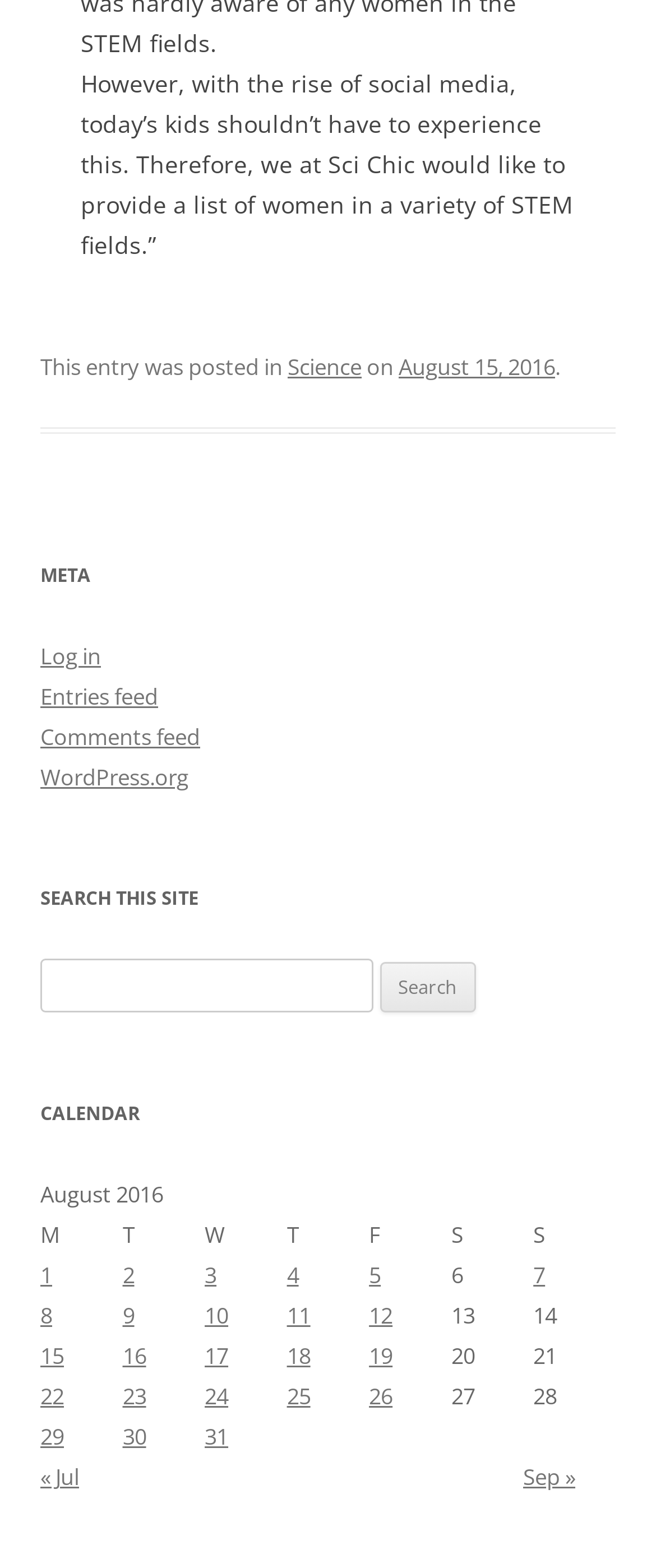Locate the bounding box of the UI element described by: "Entries feed" in the given webpage screenshot.

[0.062, 0.435, 0.241, 0.454]